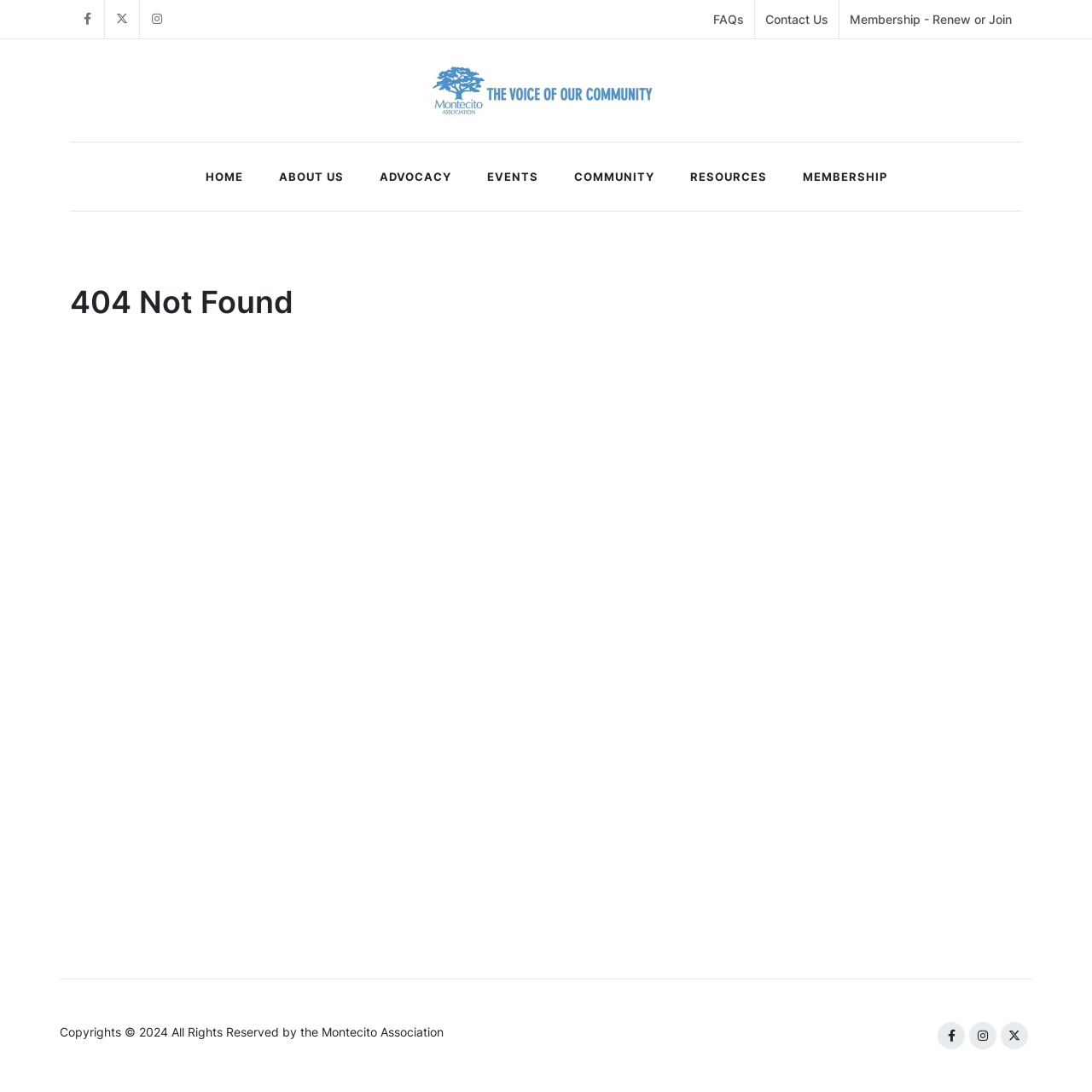What is the name of the organization?
Using the image provided, answer with just one word or phrase.

Montecito Association